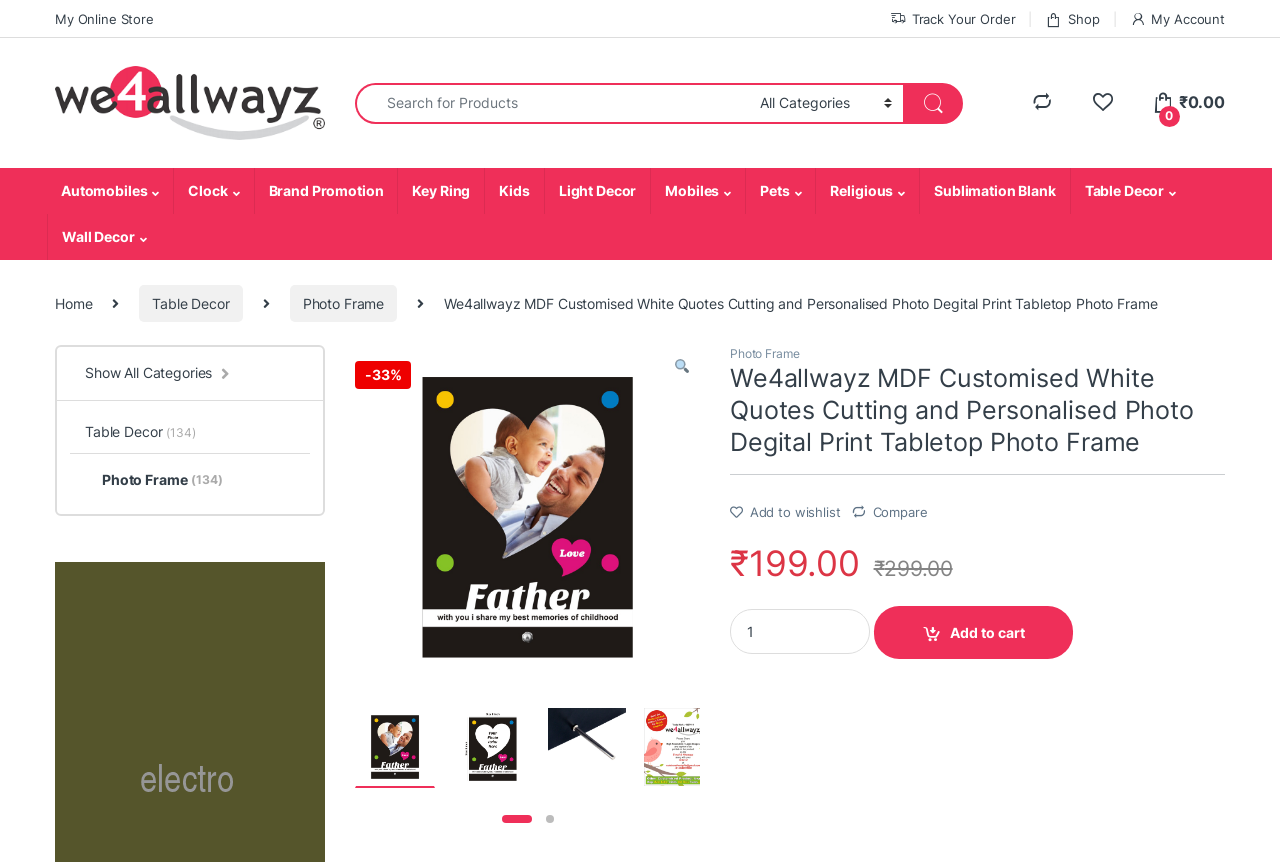Can you specify the bounding box coordinates of the area that needs to be clicked to fulfill the following instruction: "Add to cart"?

[0.683, 0.703, 0.839, 0.765]